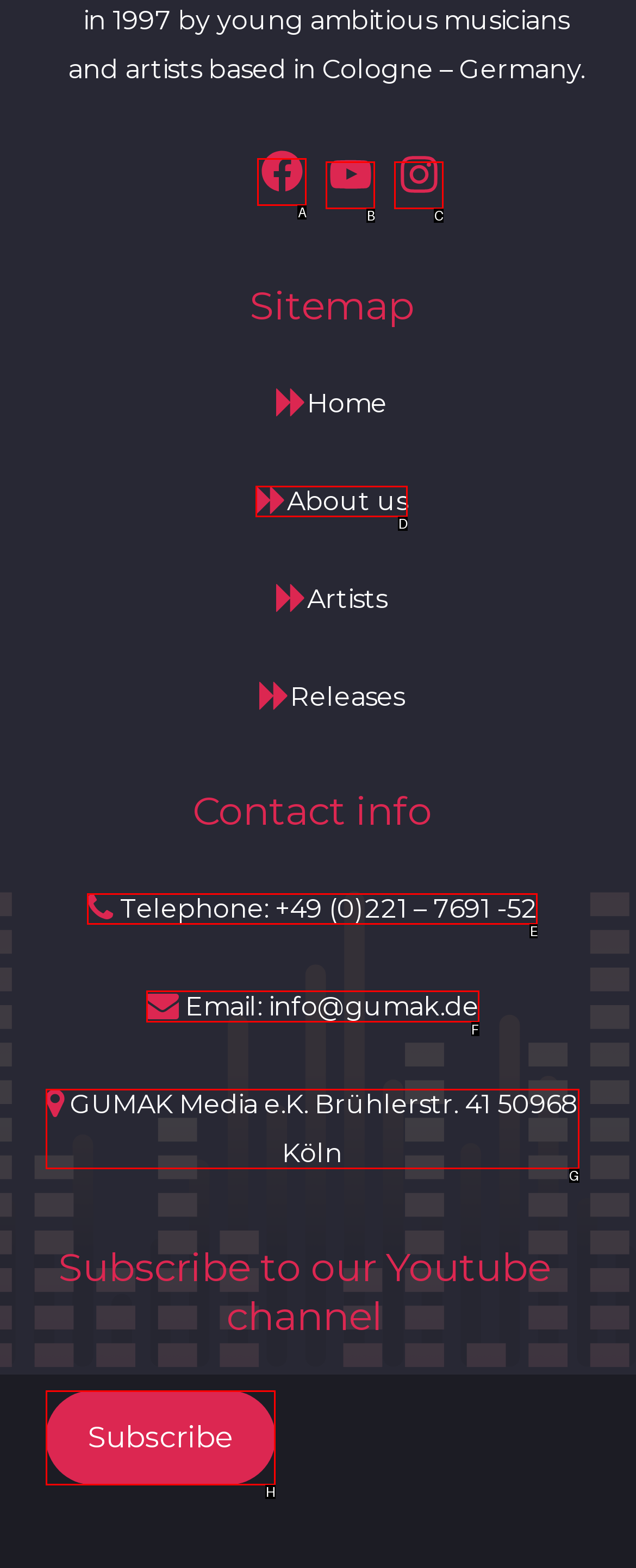Given the task: Email us, tell me which HTML element to click on.
Answer with the letter of the correct option from the given choices.

F